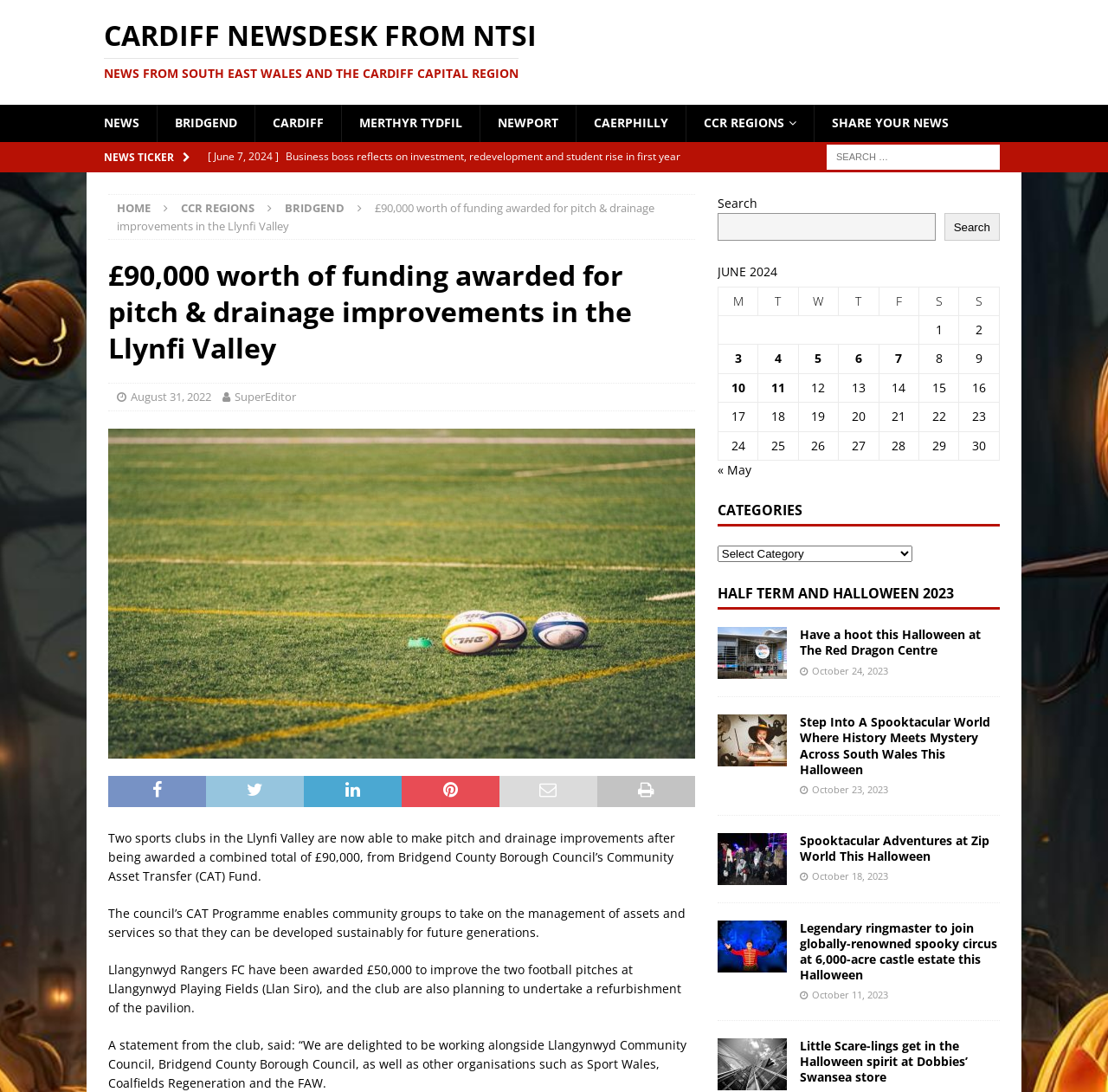What is the date of the article about the Welsh baker achieving a slice of victory in Britain’s Best Cake contest?
Please provide a single word or phrase as your answer based on the screenshot.

June 7, 2024